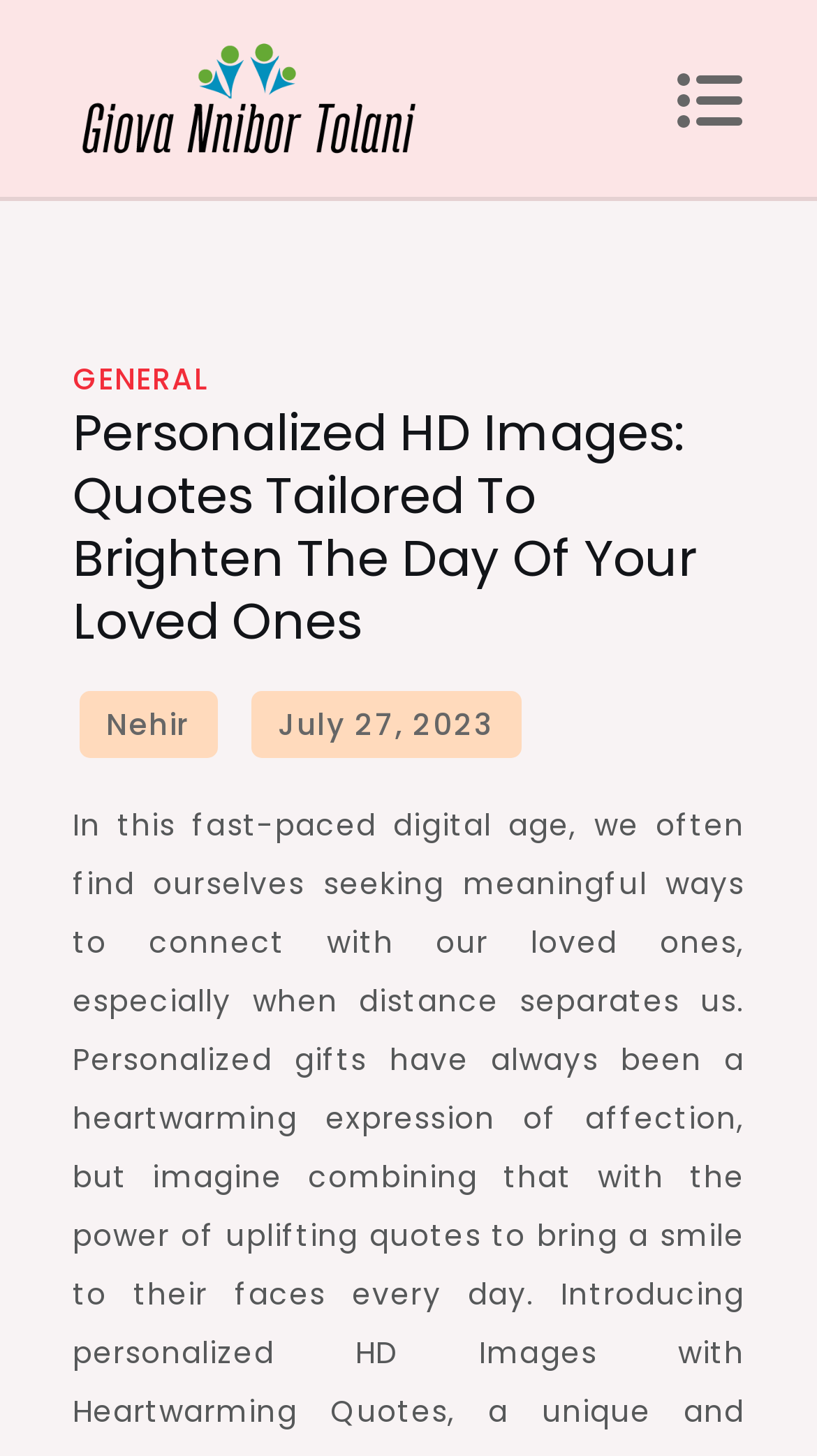Give a short answer to this question using one word or a phrase:
What is the date mentioned on the webpage?

July 27, 2023